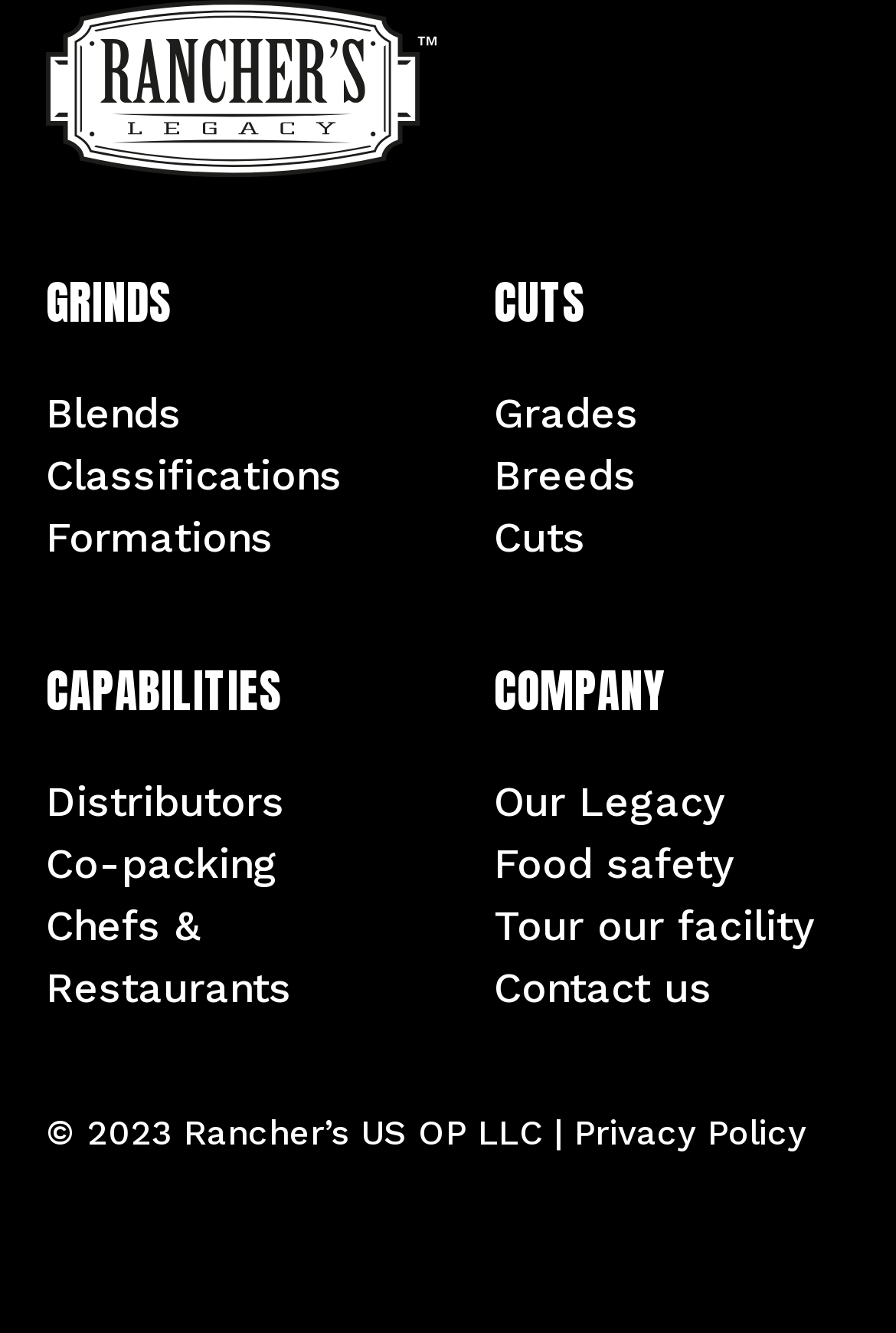How many links are under the 'GRINDS' category?
Please provide a single word or phrase in response based on the screenshot.

4